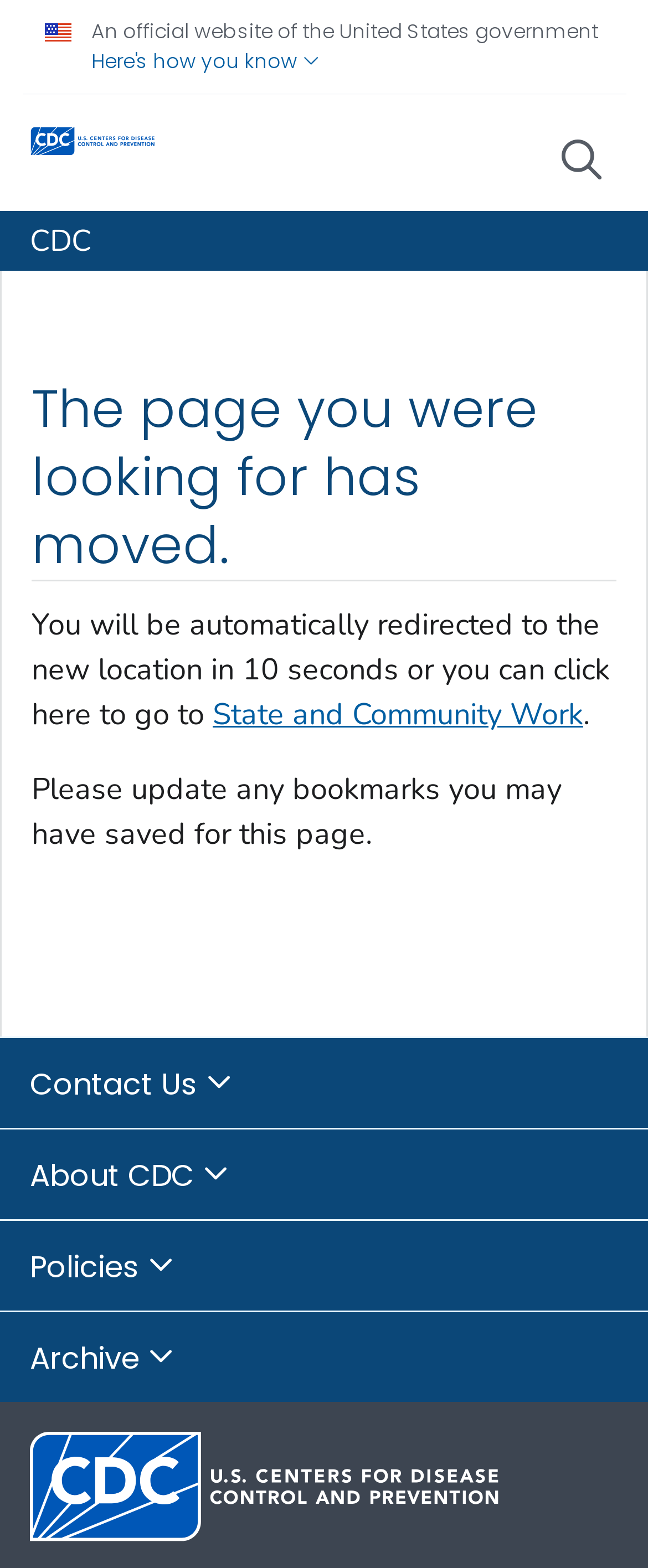Locate the bounding box coordinates of the clickable area to execute the instruction: "Learn about State and Community Work". Provide the coordinates as four float numbers between 0 and 1, represented as [left, top, right, bottom].

[0.328, 0.443, 0.9, 0.469]